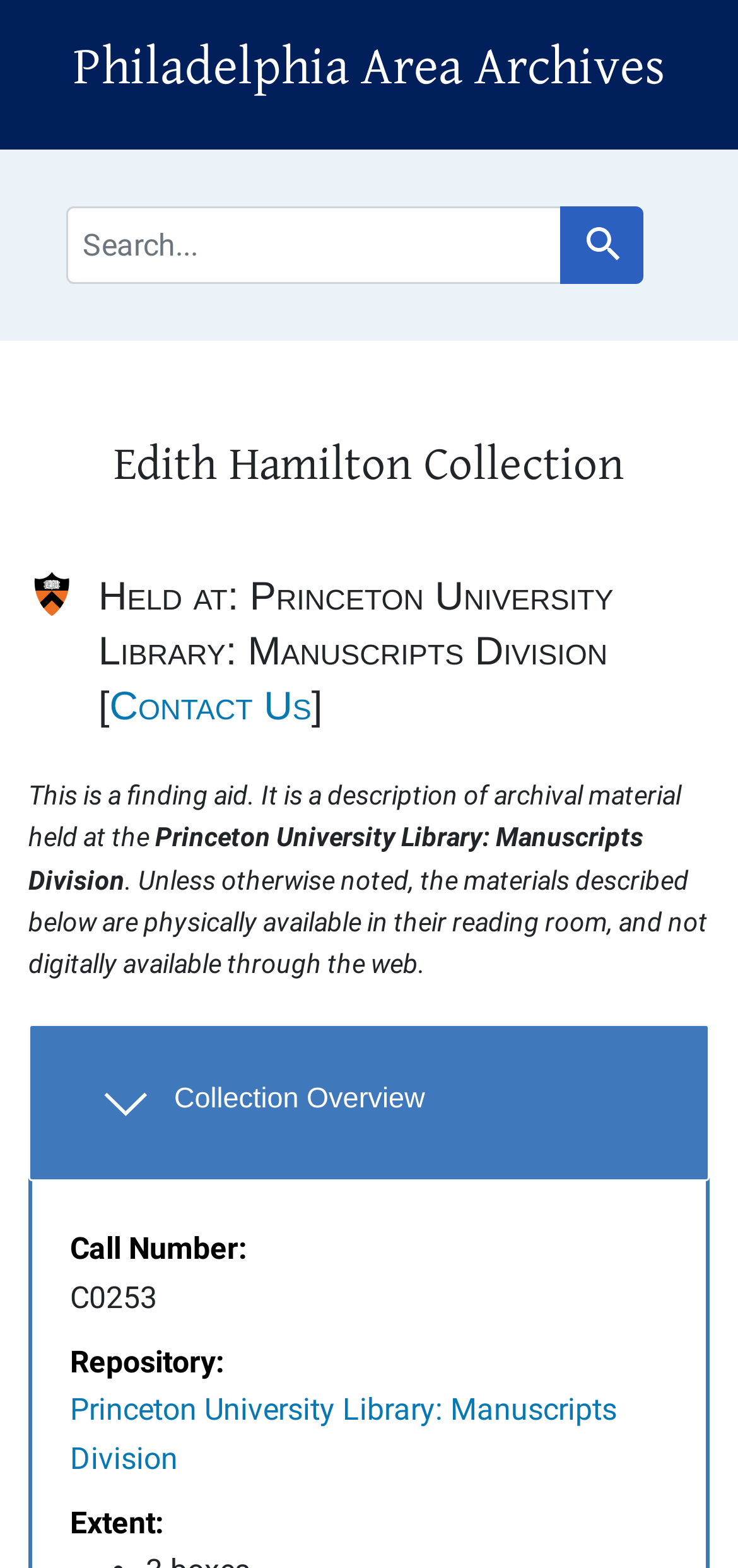Identify the bounding box of the HTML element described here: "Skip to search". Provide the coordinates as four float numbers between 0 and 1: [left, top, right, bottom].

[0.026, 0.006, 0.197, 0.018]